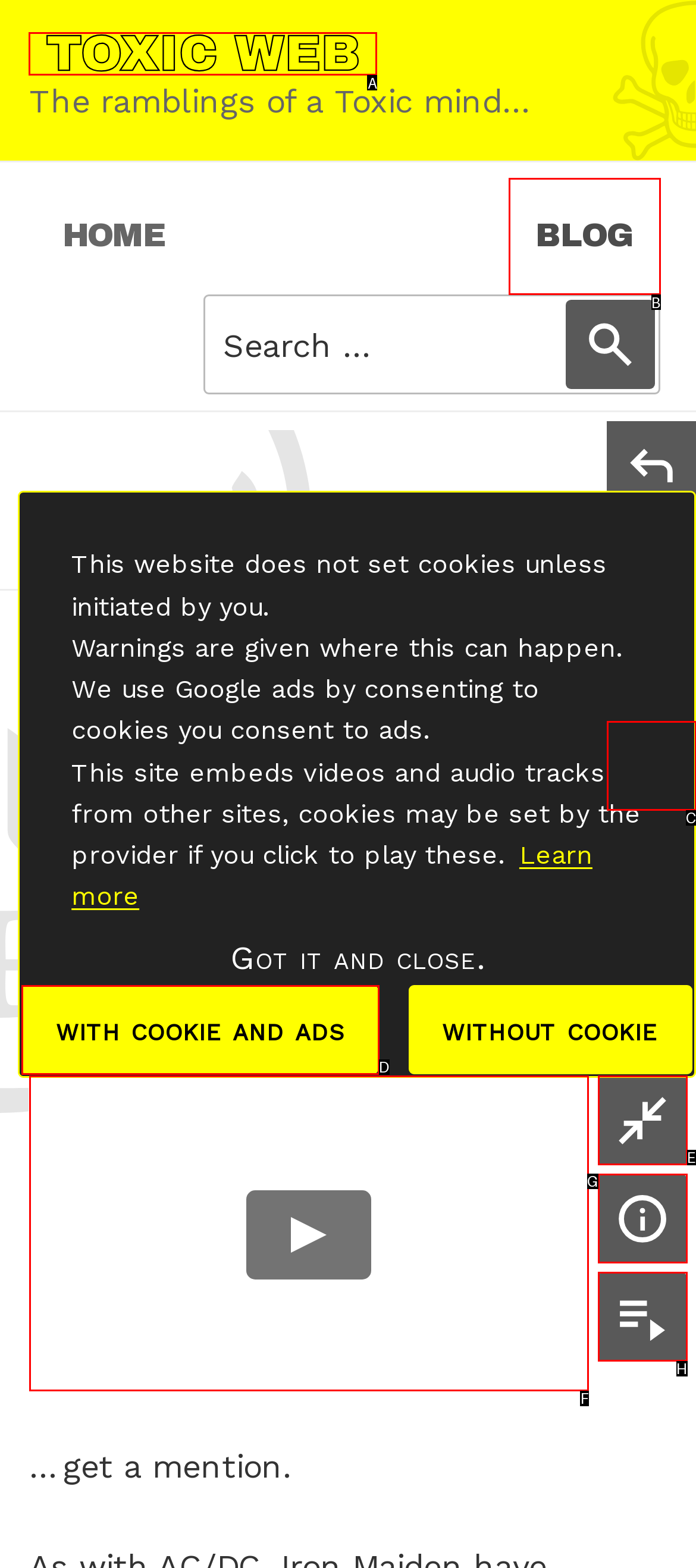Tell me which letter corresponds to the UI element that should be clicked to fulfill this instruction: Watch the 'Iron Maiden: Flight 666' video
Answer using the letter of the chosen option directly.

F